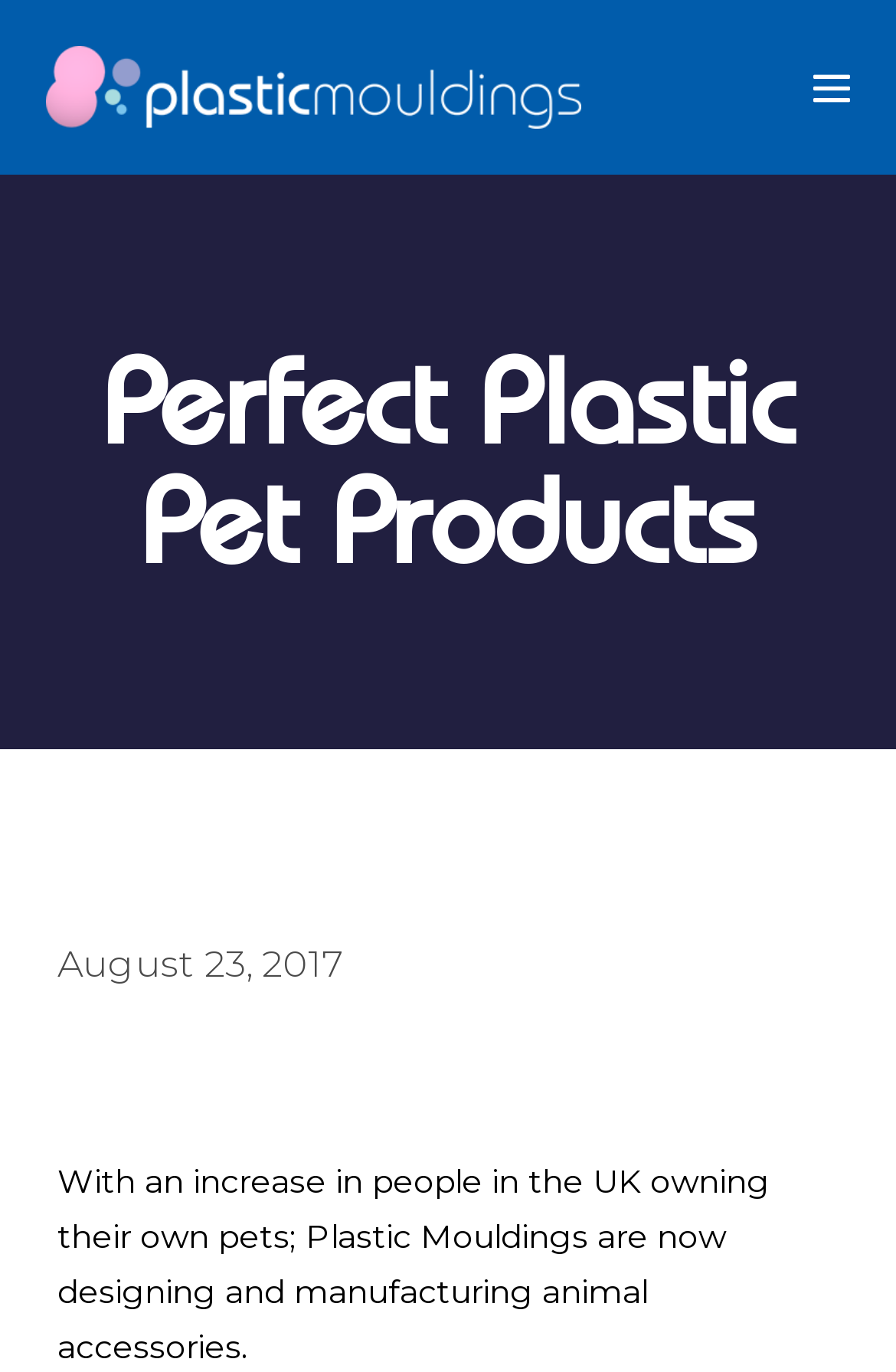Please determine the main heading text of this webpage.

Perfect Plastic Pet Products